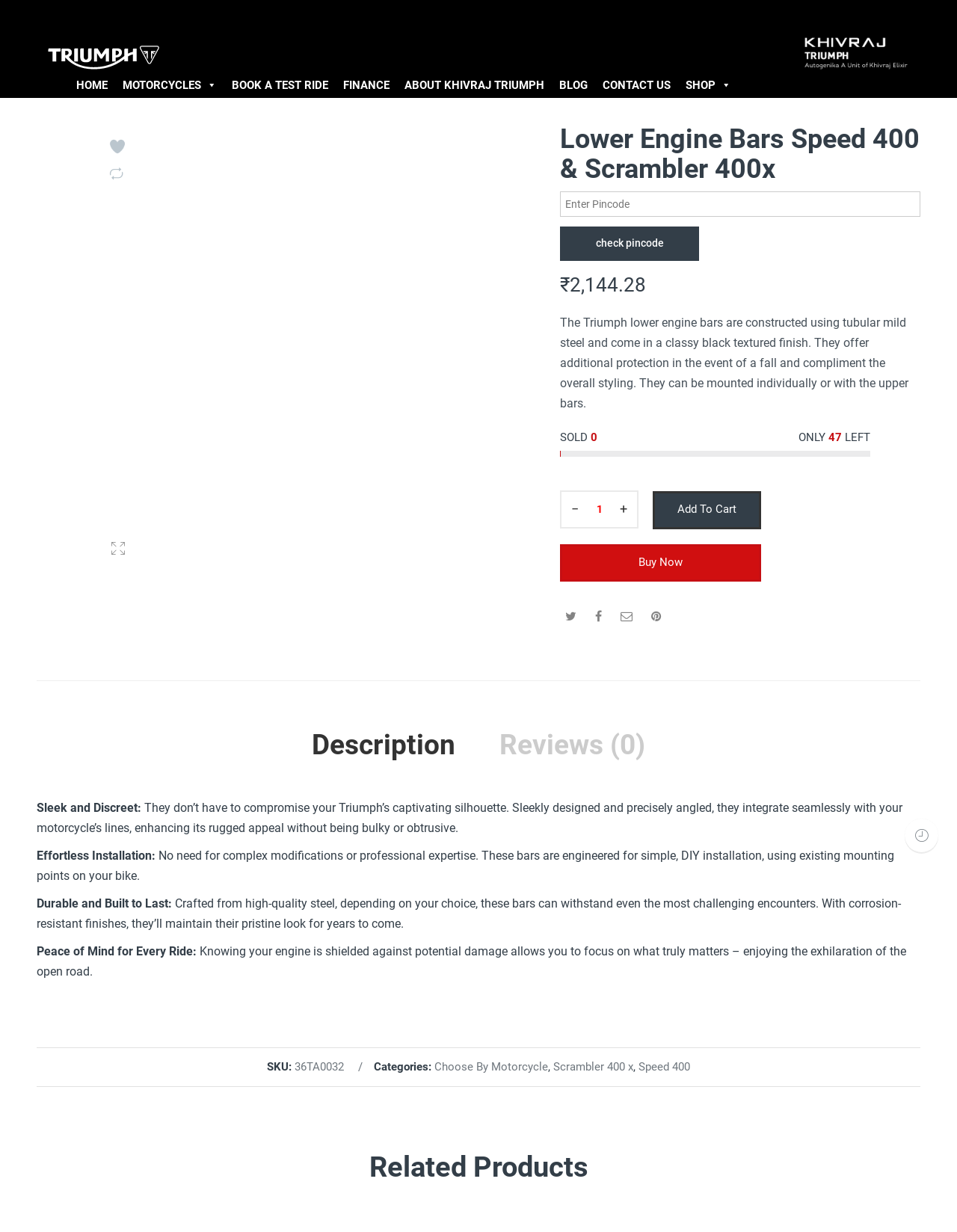For the element described, predict the bounding box coordinates as (top-left x, top-left y, bottom-right x, bottom-right y). All values should be between 0 and 1. Element description: contact us

[0.622, 0.057, 0.709, 0.081]